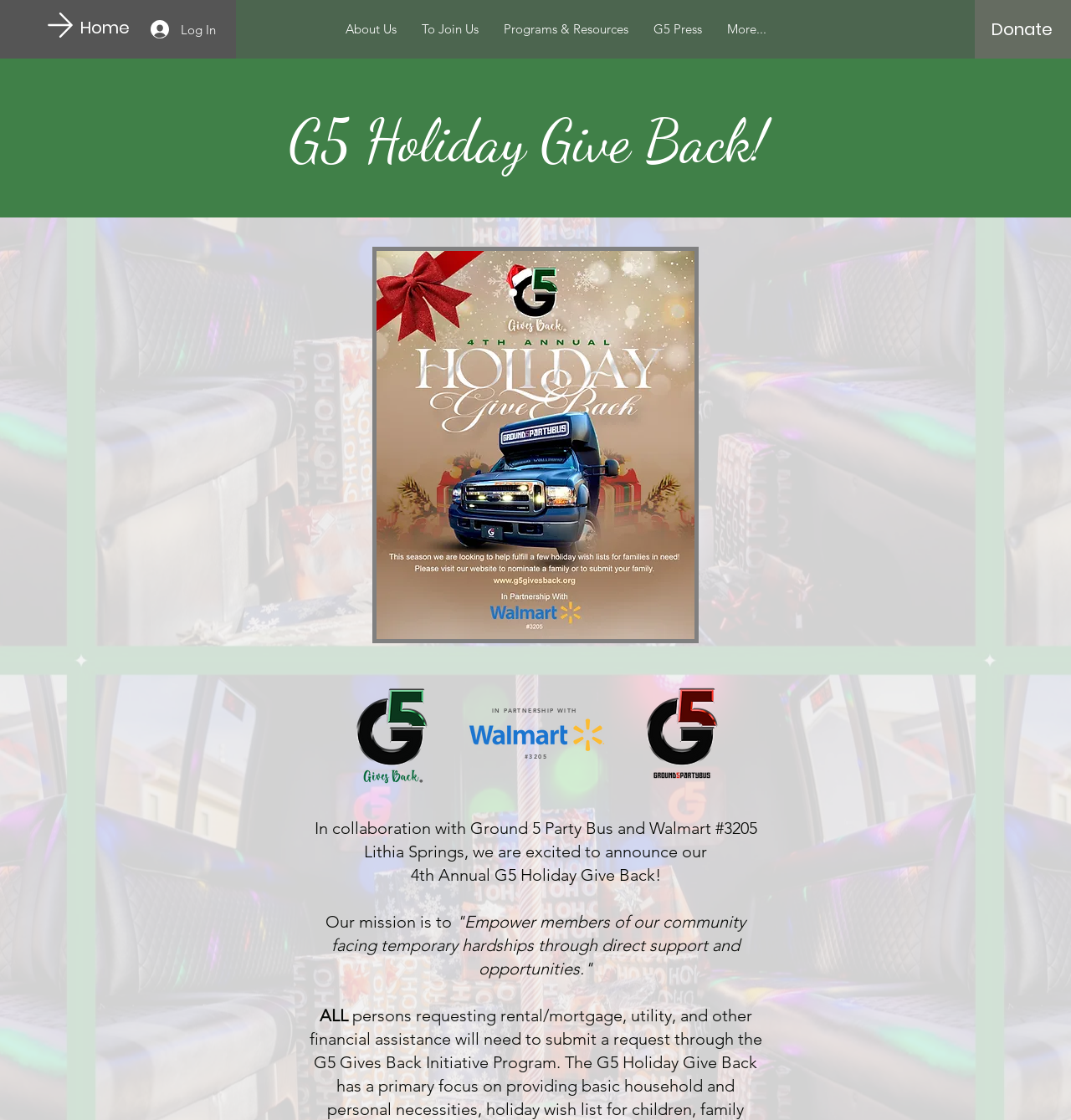Please locate the bounding box coordinates of the region I need to click to follow this instruction: "Donate now".

[0.925, 0.011, 0.983, 0.041]